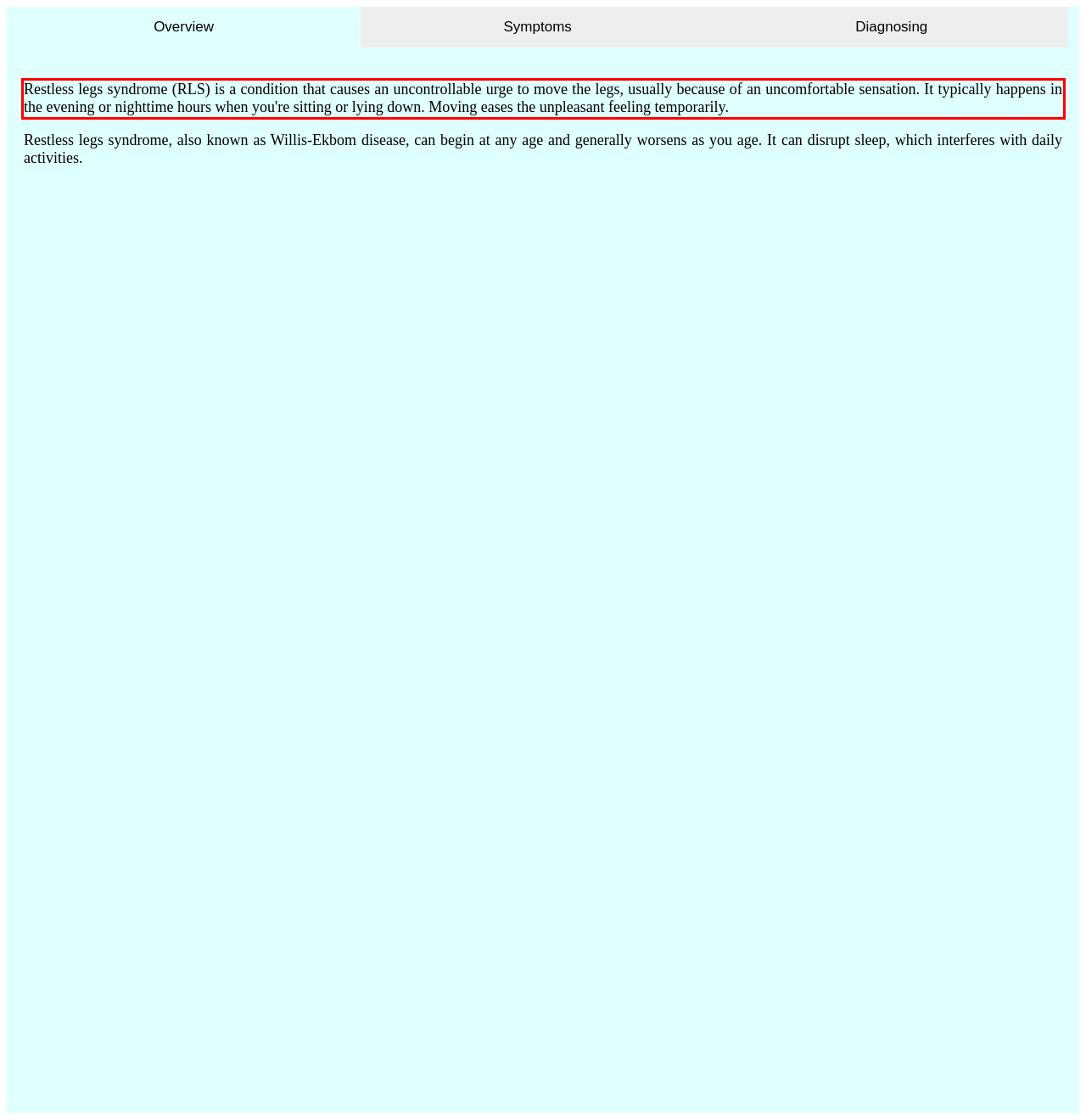Given a screenshot of a webpage containing a red rectangle bounding box, extract and provide the text content found within the red bounding box.

Restless legs syndrome (RLS) is a condition that causes an uncontrollable urge to move the legs, usually because of an uncomfortable sensation. It typically happens in the evening or nighttime hours when you're sitting or lying down. Moving eases the unpleasant feeling temporarily.